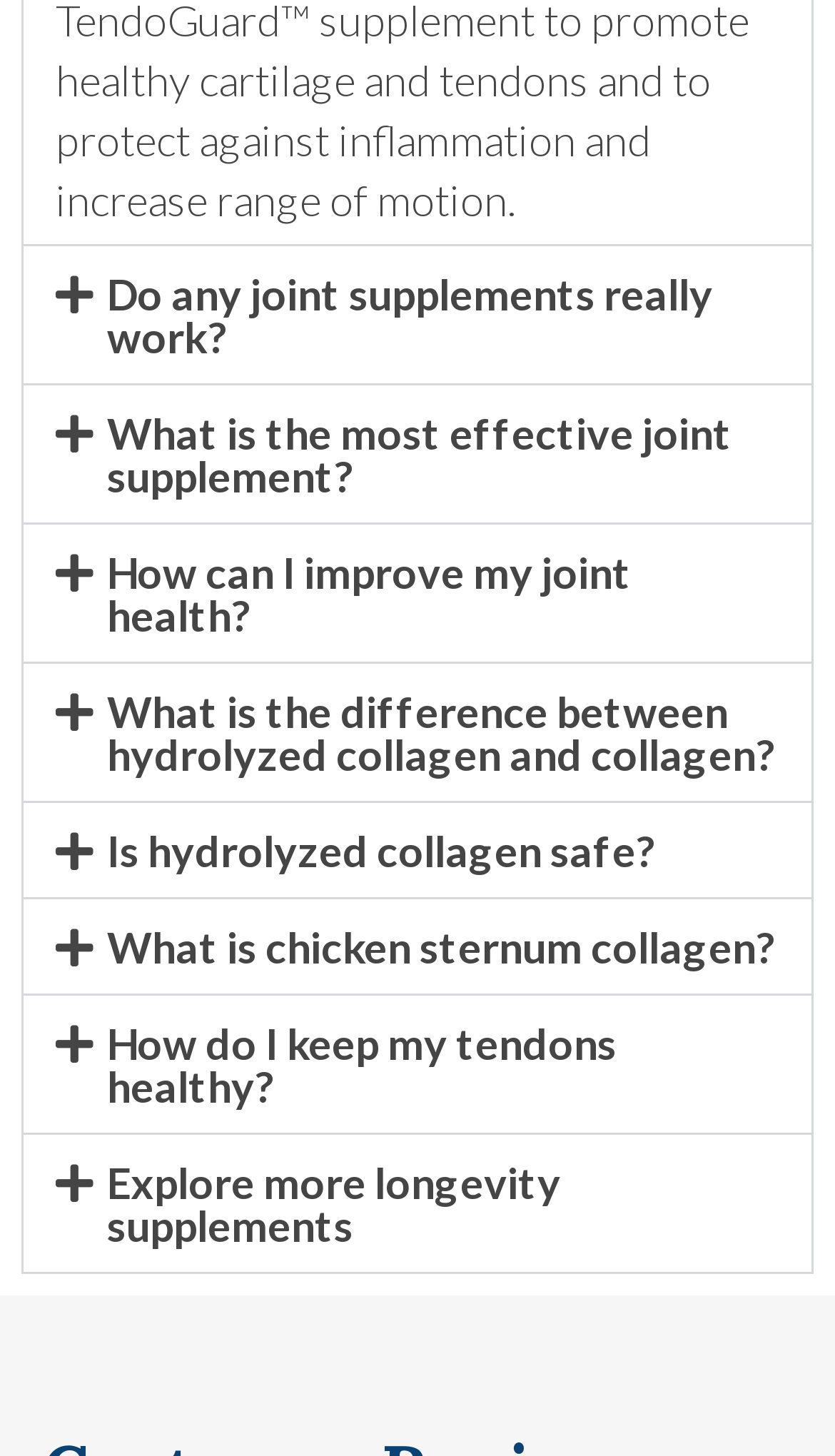What is the topic of the first tab?
Can you provide a detailed and comprehensive answer to the question?

I looked at the text of the first button, which says 'Do any joint supplements really work?'. This suggests that the topic of the first tab is related to joint supplements.